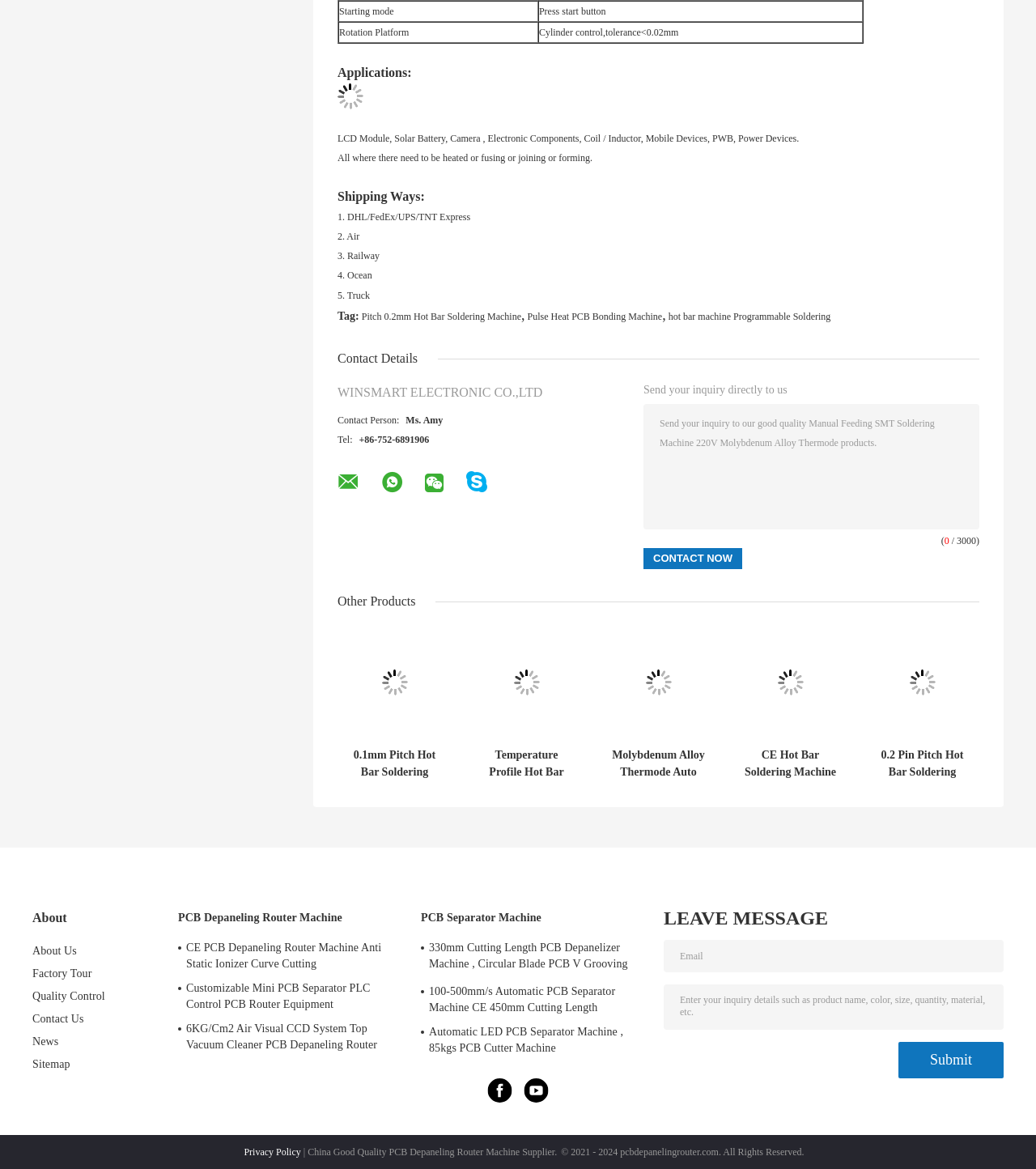Using the description "PCB Separator Machine", predict the bounding box of the relevant HTML element.

[0.406, 0.778, 0.641, 0.793]